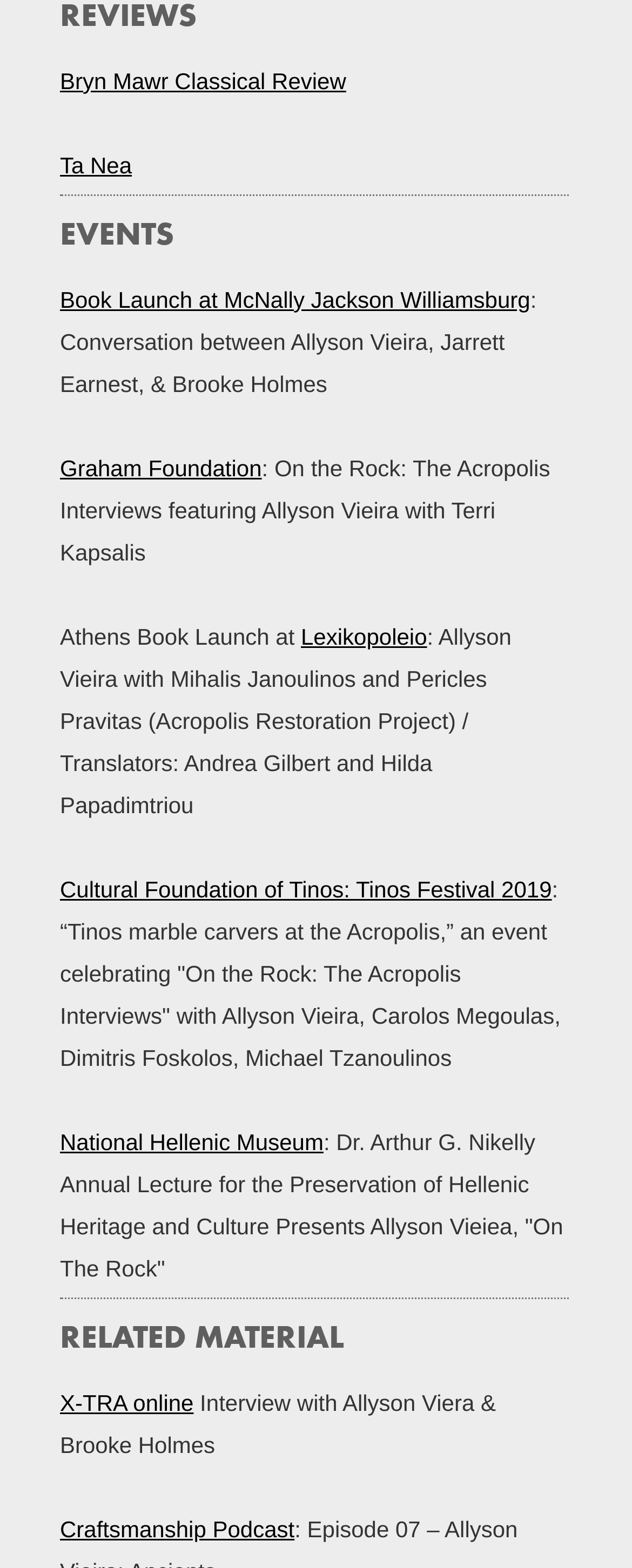Identify the bounding box for the described UI element: "X-TRA online".

[0.095, 0.886, 0.306, 0.903]